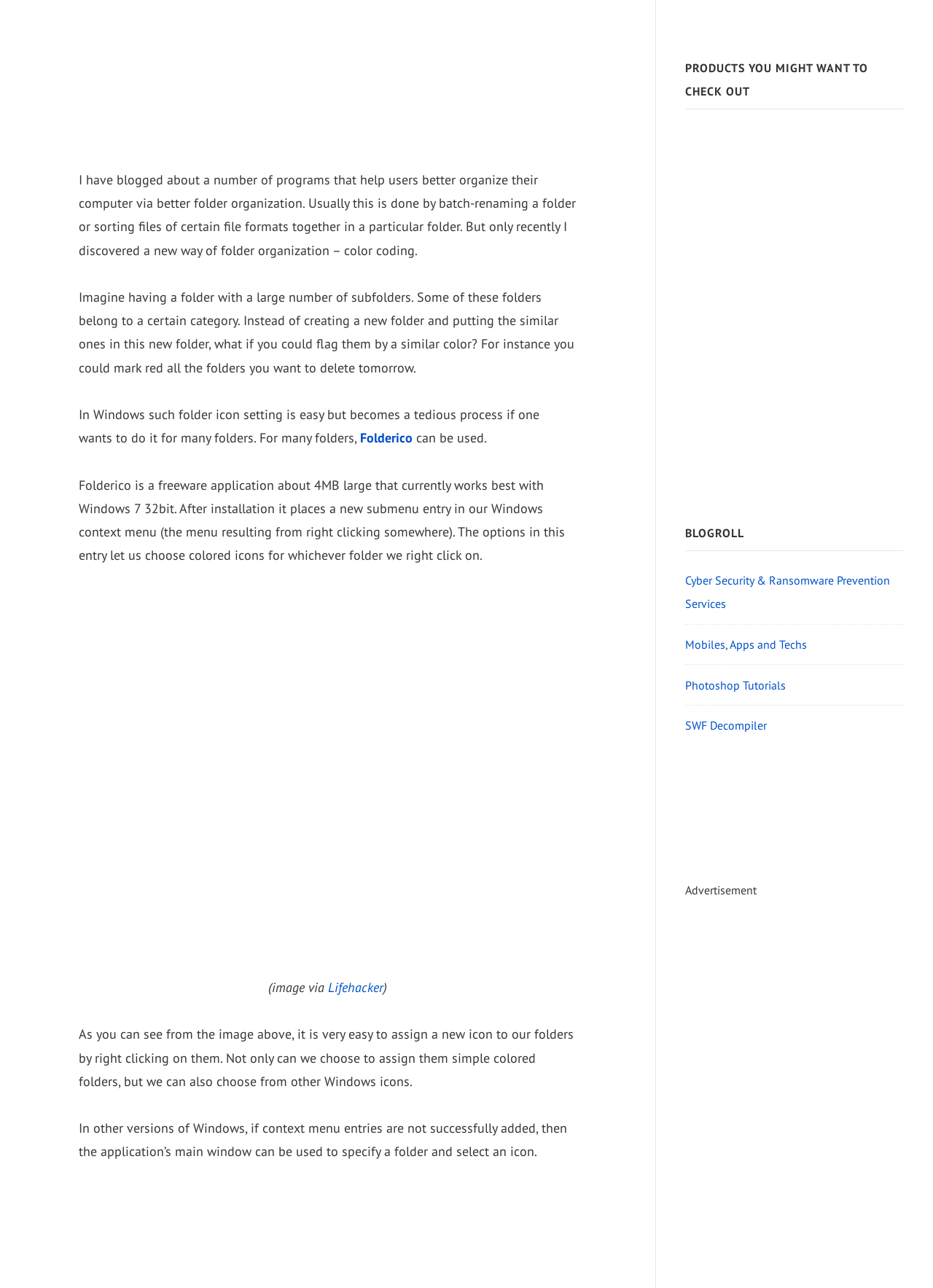Provide the bounding box coordinates in the format (top-left x, top-left y, bottom-right x, bottom-right y). All values are floating point numbers between 0 and 1. Determine the bounding box coordinate of the UI element described as: 20″ Lasko High-Velocity Fan

[0.734, 0.271, 0.785, 0.298]